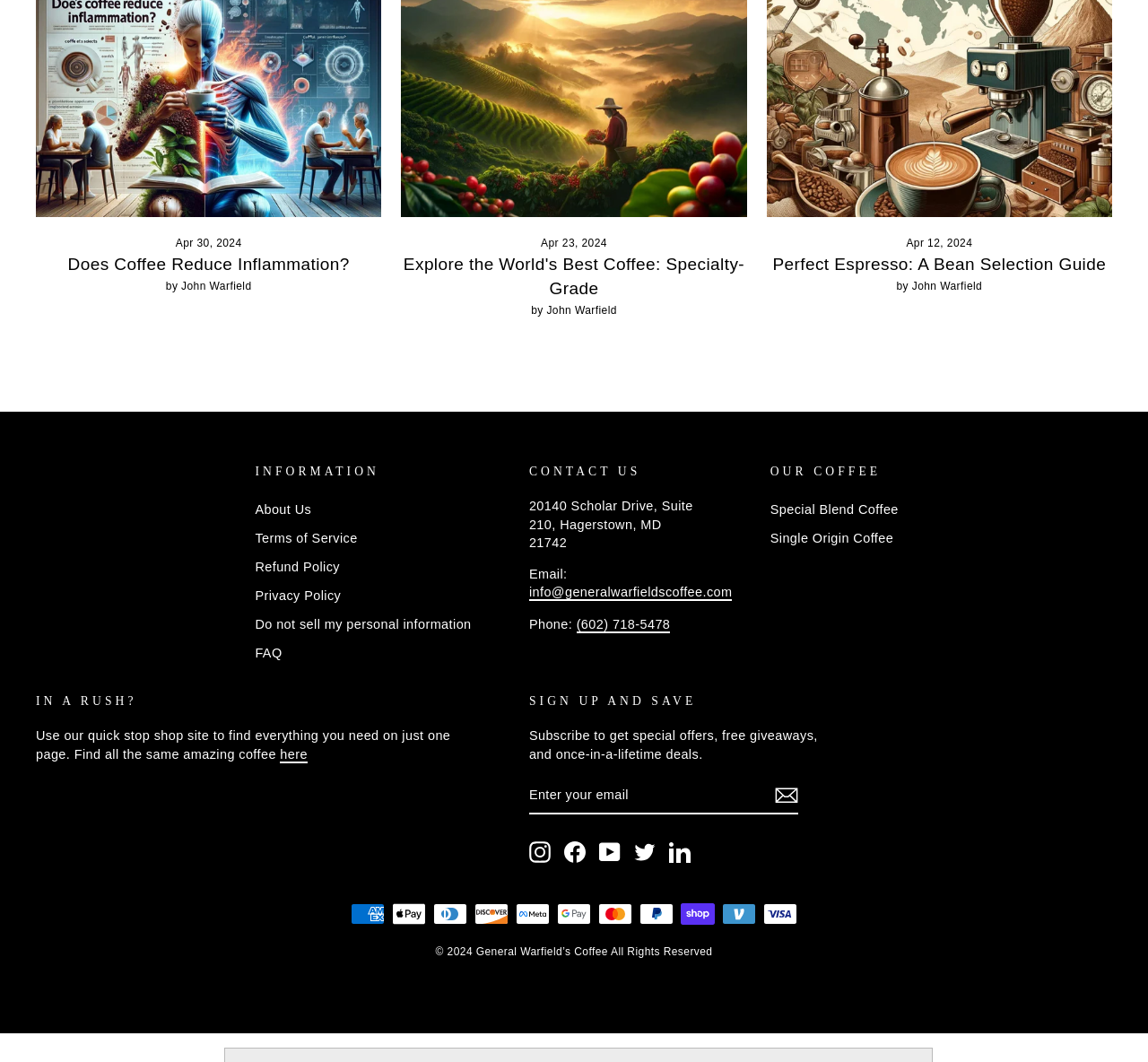Please specify the bounding box coordinates of the clickable region to carry out the following instruction: "Enter email address". The coordinates should be four float numbers between 0 and 1, in the format [left, top, right, bottom].

[0.461, 0.731, 0.695, 0.767]